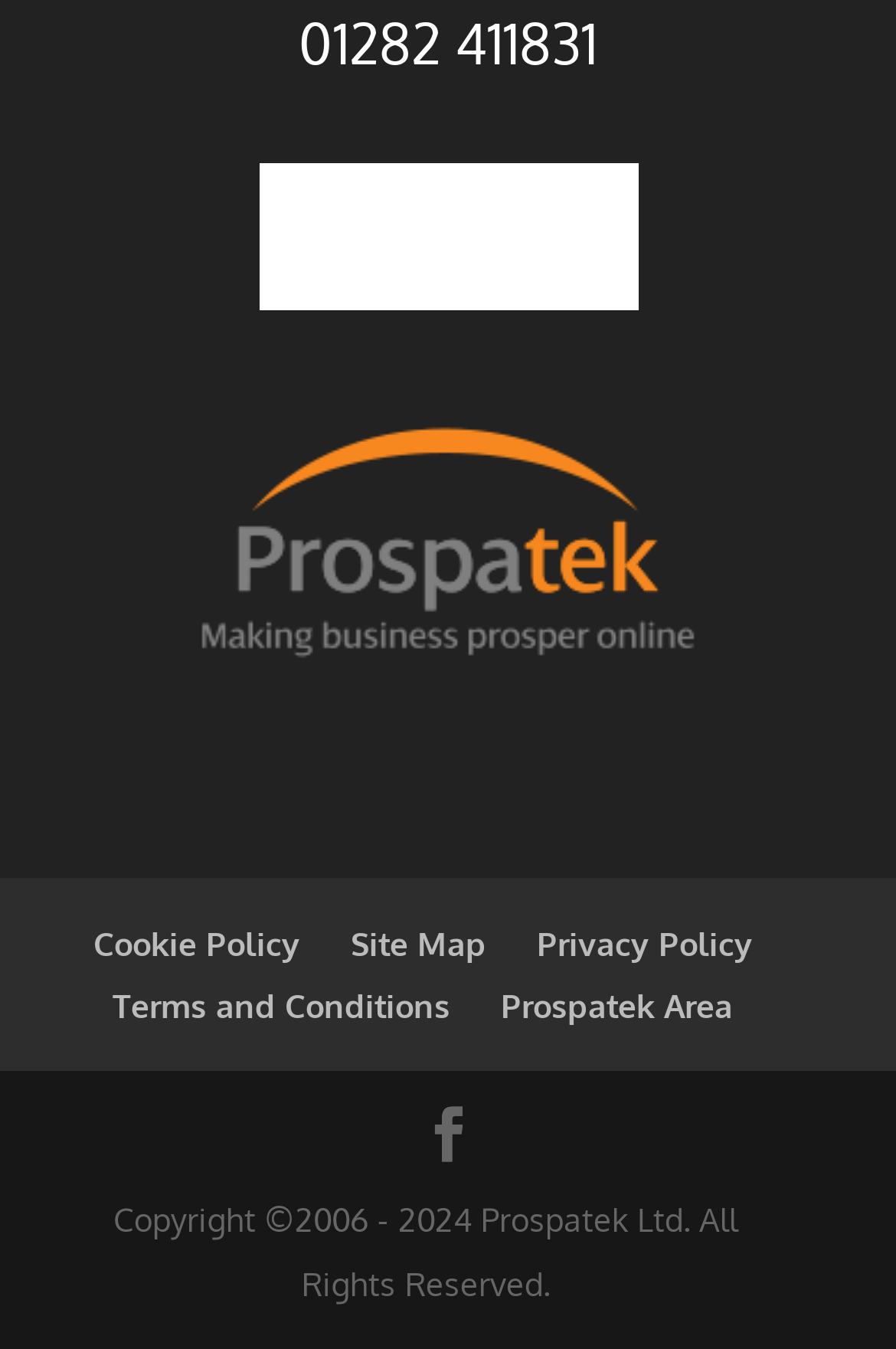How many links are there in the footer?
Provide a thorough and detailed answer to the question.

I counted the number of links in the footer section, which are 'Cookie Policy', 'Site Map', 'Privacy Policy', 'Terms and Conditions', and 'Prospatek Area'. There are 5 links in total.